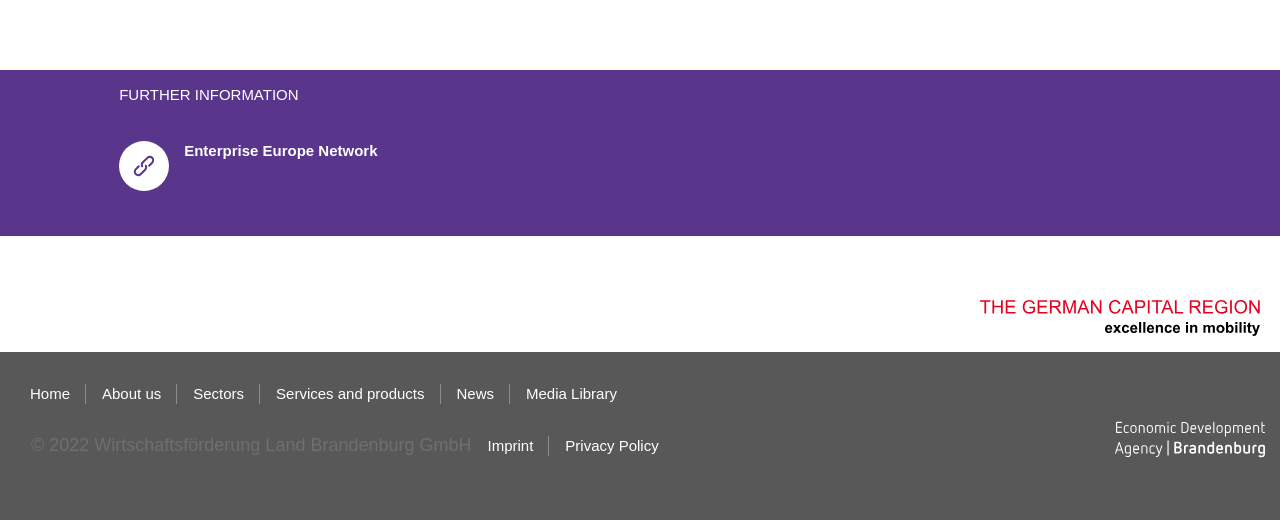Using the information from the screenshot, answer the following question thoroughly:
How many links are in the footer navigation?

The footer navigation contains links 'Home', 'About us', 'Sectors', 'Services and products', 'News', 'Media Library', 'Imprint', and 'Privacy Policy'. These links are located in the navigation elements with the bounding box coordinates [0.023, 0.708, 0.494, 0.808] and [0.381, 0.808, 0.527, 0.908].